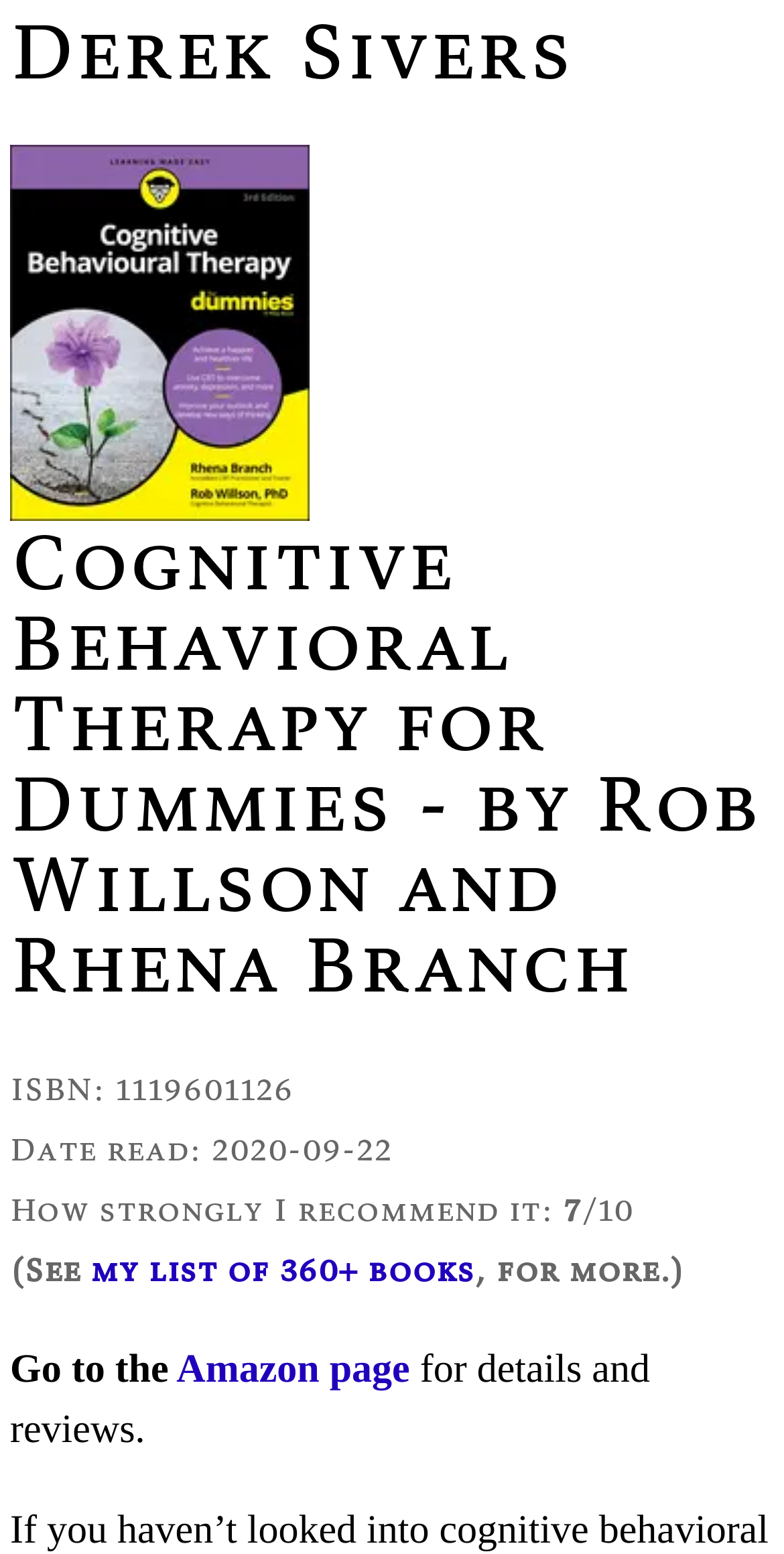Provide a brief response to the question below using one word or phrase:
Where can the reader go for more details and reviews?

Amazon page